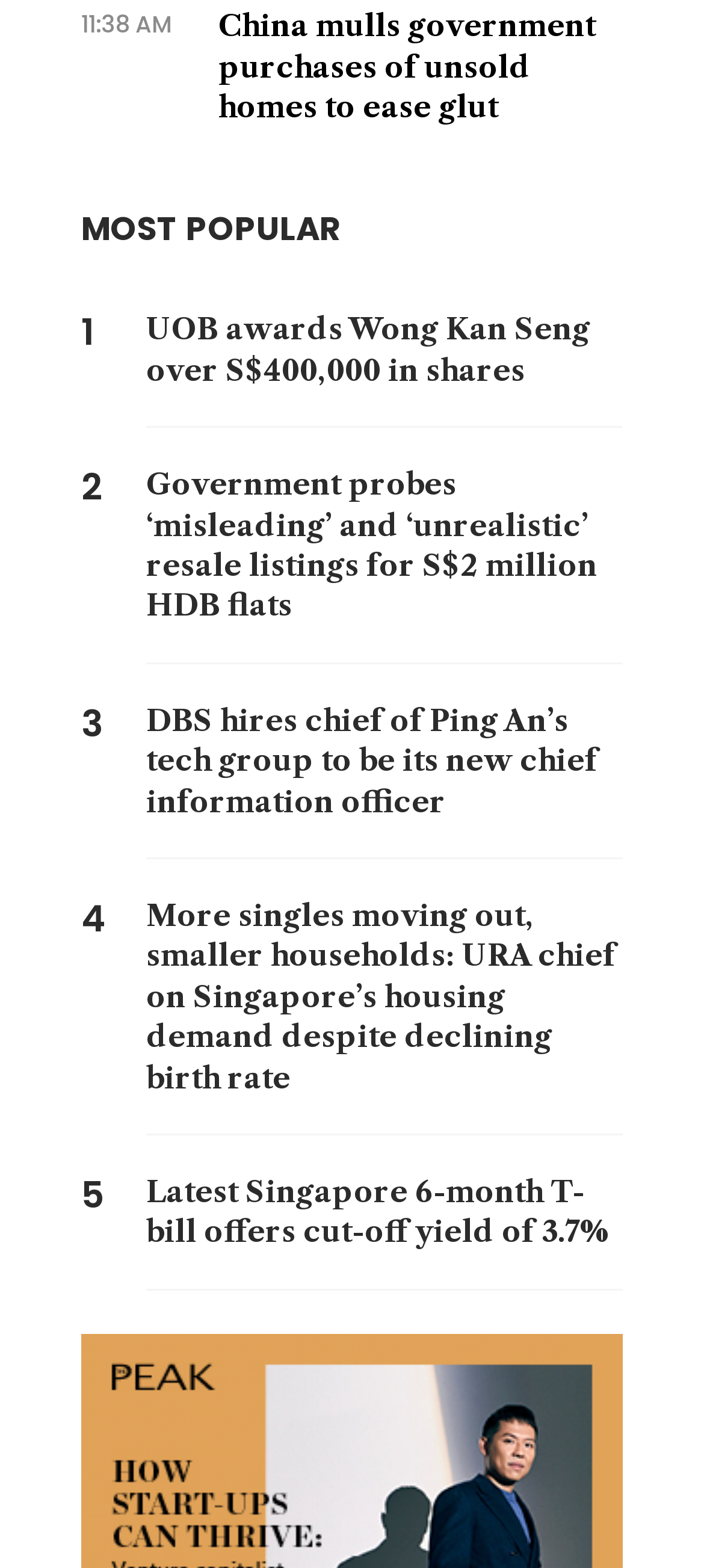Respond to the following query with just one word or a short phrase: 
What is the cut-off yield of the latest Singapore 6-month T-bill?

3.7%